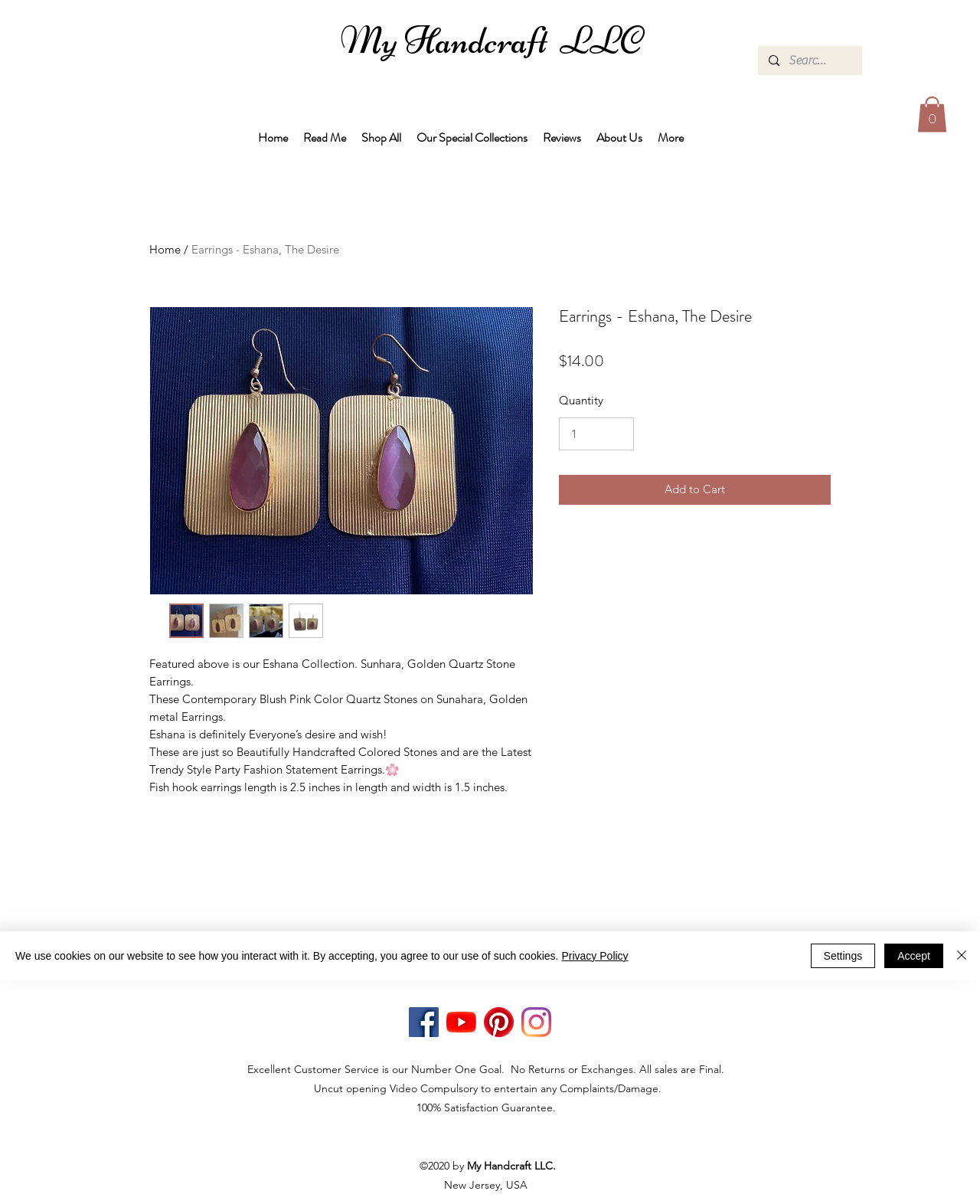Identify and provide the text content of the webpage's primary headline.

Earrings - Eshana, The Desire